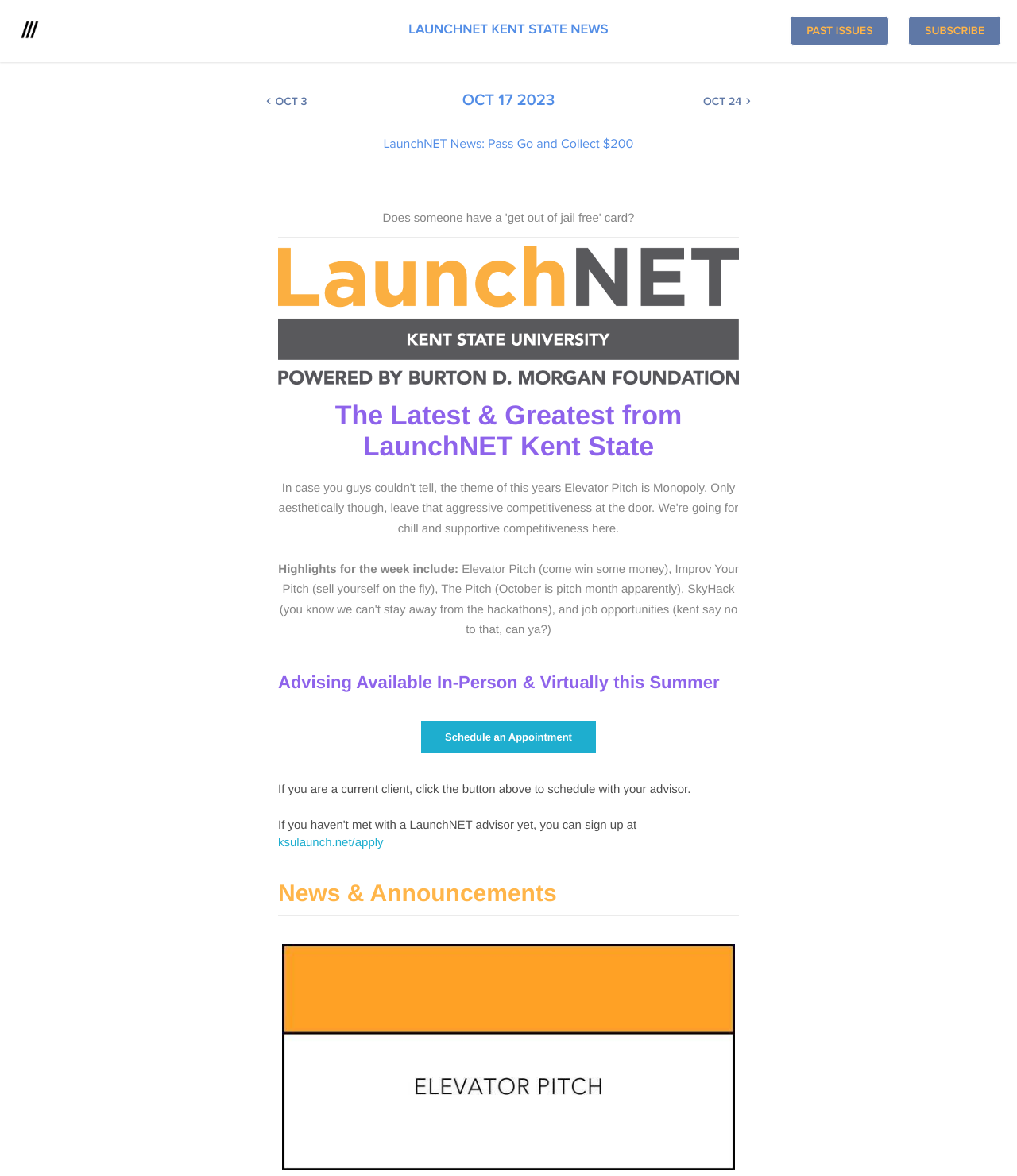Provide the bounding box coordinates for the specified HTML element described in this description: "Oct 24". The coordinates should be four float numbers ranging from 0 to 1, in the format [left, top, right, bottom].

[0.691, 0.078, 0.738, 0.095]